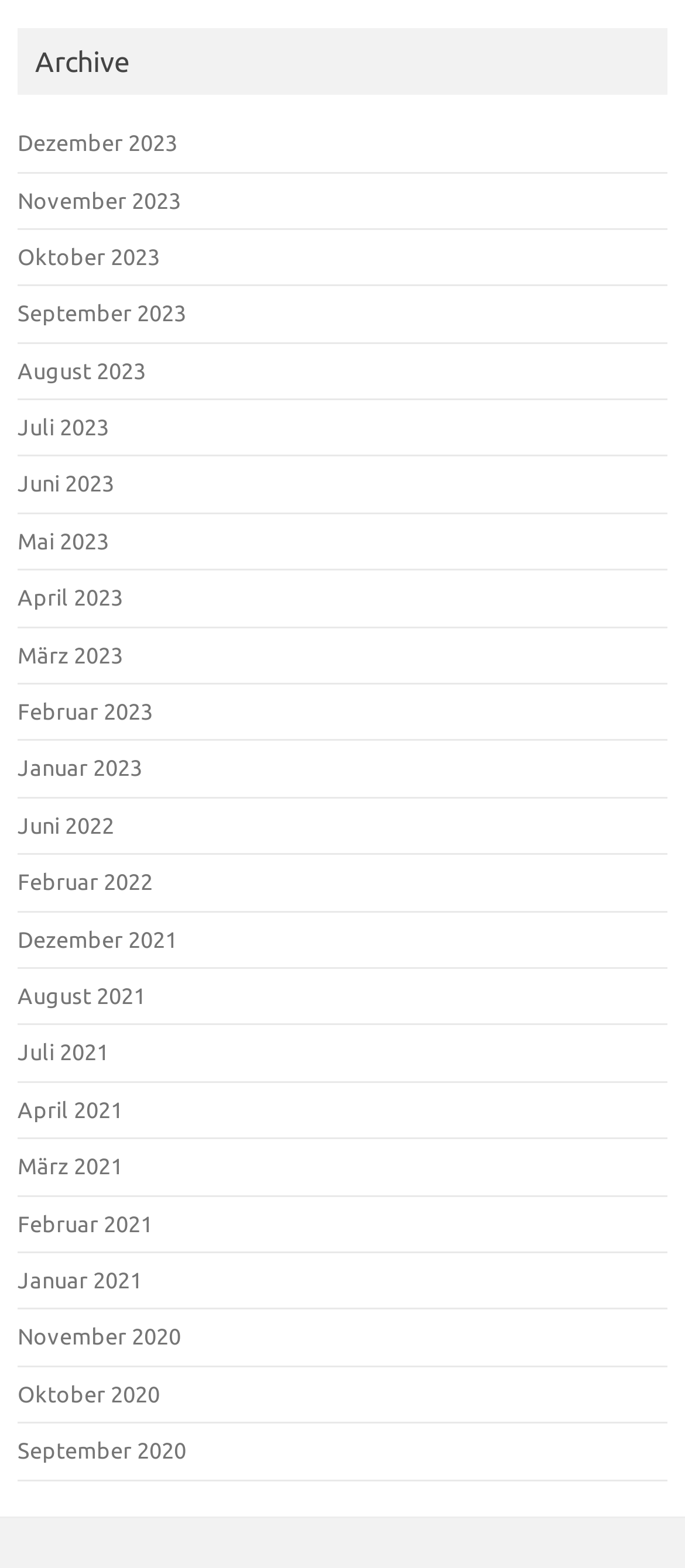Use the information in the screenshot to answer the question comprehensively: What is the common theme among all the links on the webpage?

After examining the text of all the links on the webpage, I found that they all represent different months and years, suggesting that the common theme among them is that they are all archive months.